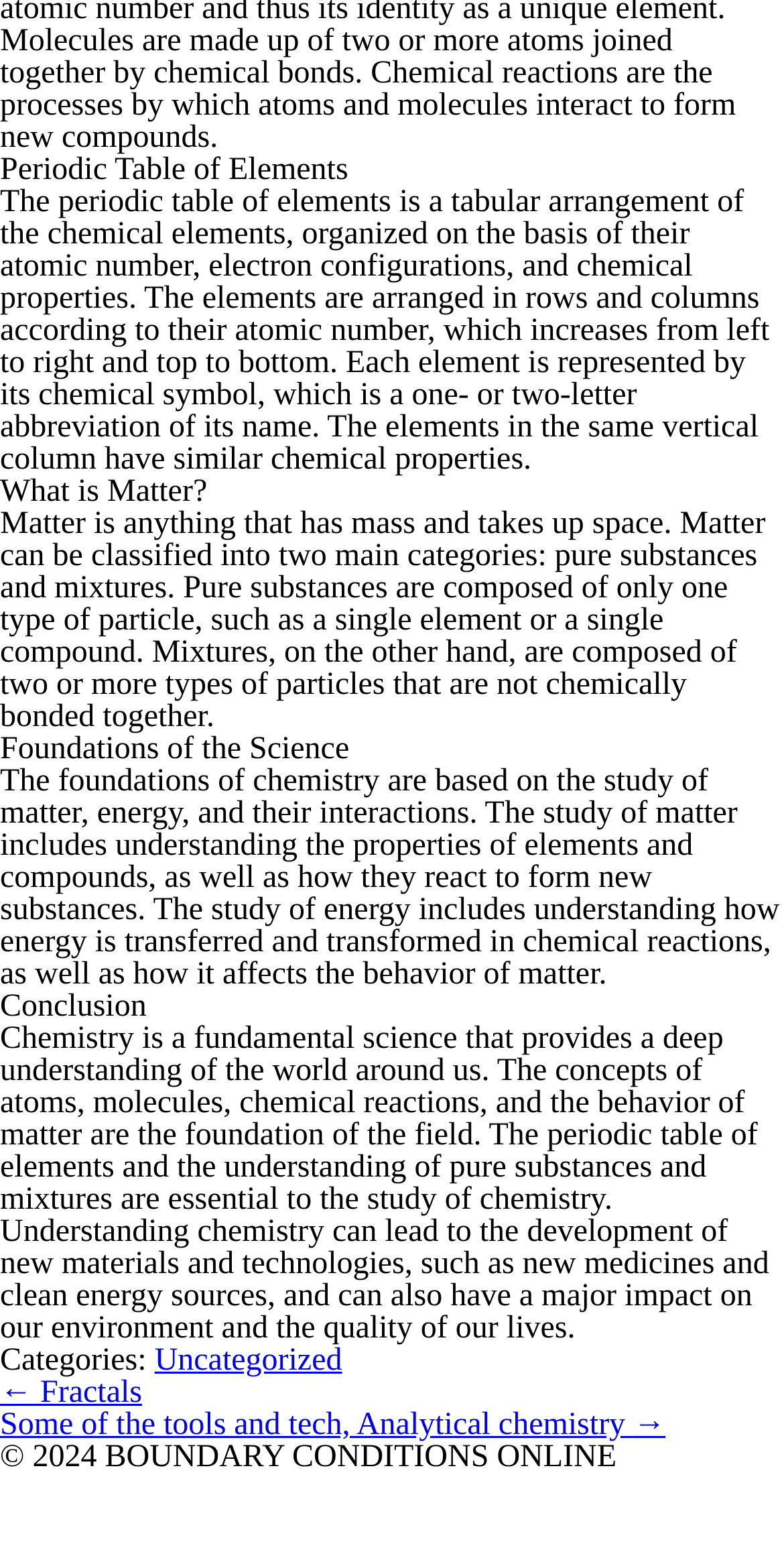Bounding box coordinates are specified in the format (top-left x, top-left y, bottom-right x, bottom-right y). All values are floating point numbers bounded between 0 and 1. Please provide the bounding box coordinate of the region this sentence describes: Uncategorized

[0.197, 0.863, 0.436, 0.885]